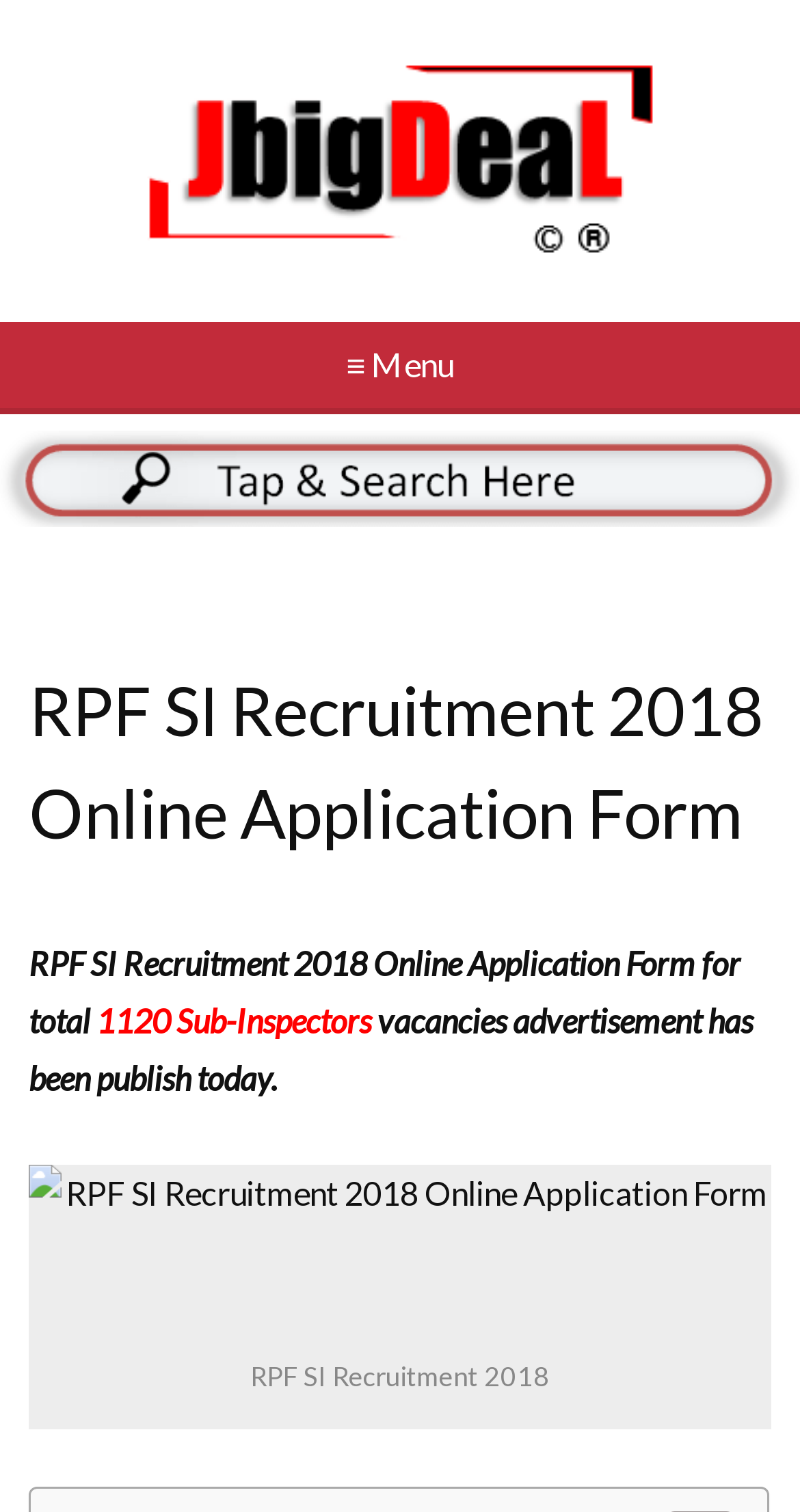What is the purpose of the webpage?
Based on the screenshot, provide a one-word or short-phrase response.

Online Application Form